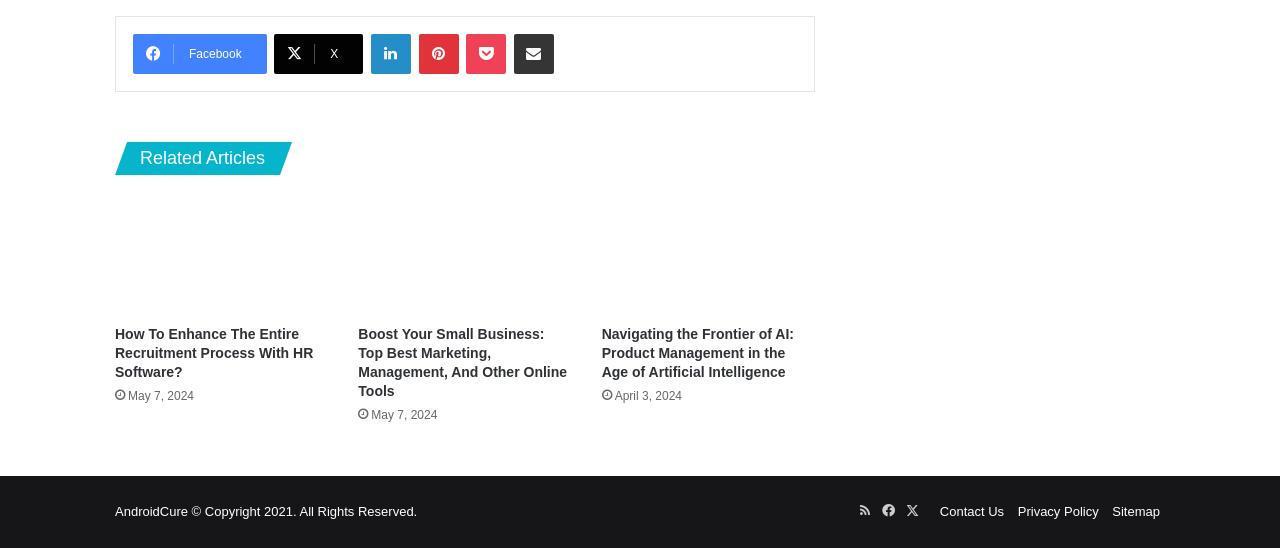Locate the bounding box of the UI element defined by this description: "Facebook". The coordinates should be given as four float numbers between 0 and 1, formatted as [left, top, right, bottom].

[0.685, 0.911, 0.704, 0.955]